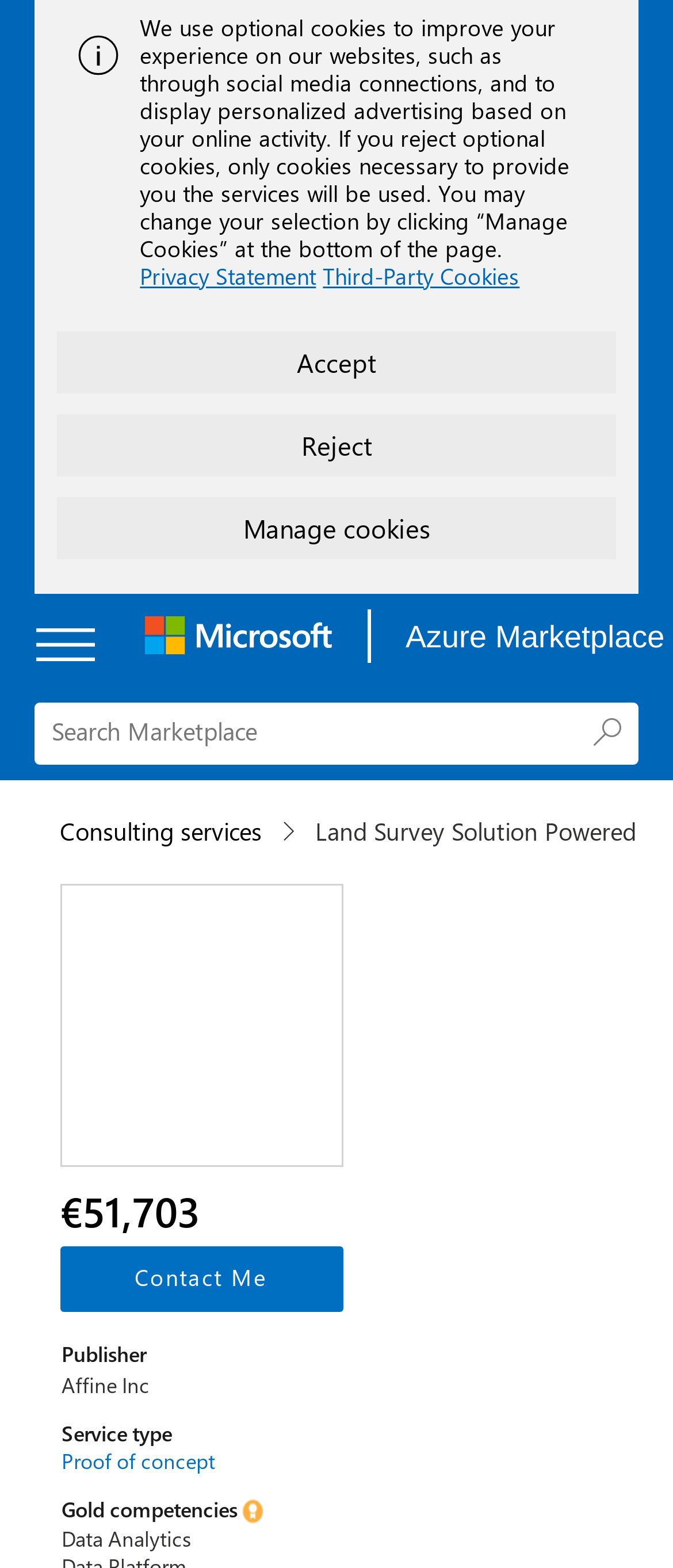Convey a detailed summary of the webpage, mentioning all key elements.

The webpage is about a land survey solution powered by Azure and Telescope, with a 7-week proof of concept on the Microsoft Azure Marketplace. 

At the top of the page, there is an alert message with an image on the left side. Below the alert, there is a notice about the use of optional cookies, with links to the privacy statement and third-party cookies. Three buttons, "Accept", "Reject", and "Manage Cookies", are placed on the right side of the notice.

On the top-left corner, there is a link to skip to the main content. Next to it, there is a dropdown list with a button labeled "undefined selected". A Microsoft logo is placed on the right side of the dropdown list, followed by a delimiter image.

Below the top section, there is a search bar with a placeholder text "Search Marketplace" and a search button on the right side. A button labeled "Consulting services" is placed on the left side of the search bar, accompanied by an icon.

The main content of the page features an image related to the land survey solution, with a price tag of €51,703 below it. A "Contact Me" button is placed on the right side of the price tag.

Further down, there is a section with the publisher's information, including the company name "Affine Inc" and a link to the proof of concept. The section also lists the service type and gold competencies, accompanied by a gold badge image. Finally, there is a mention of data analytics at the bottom of the page.